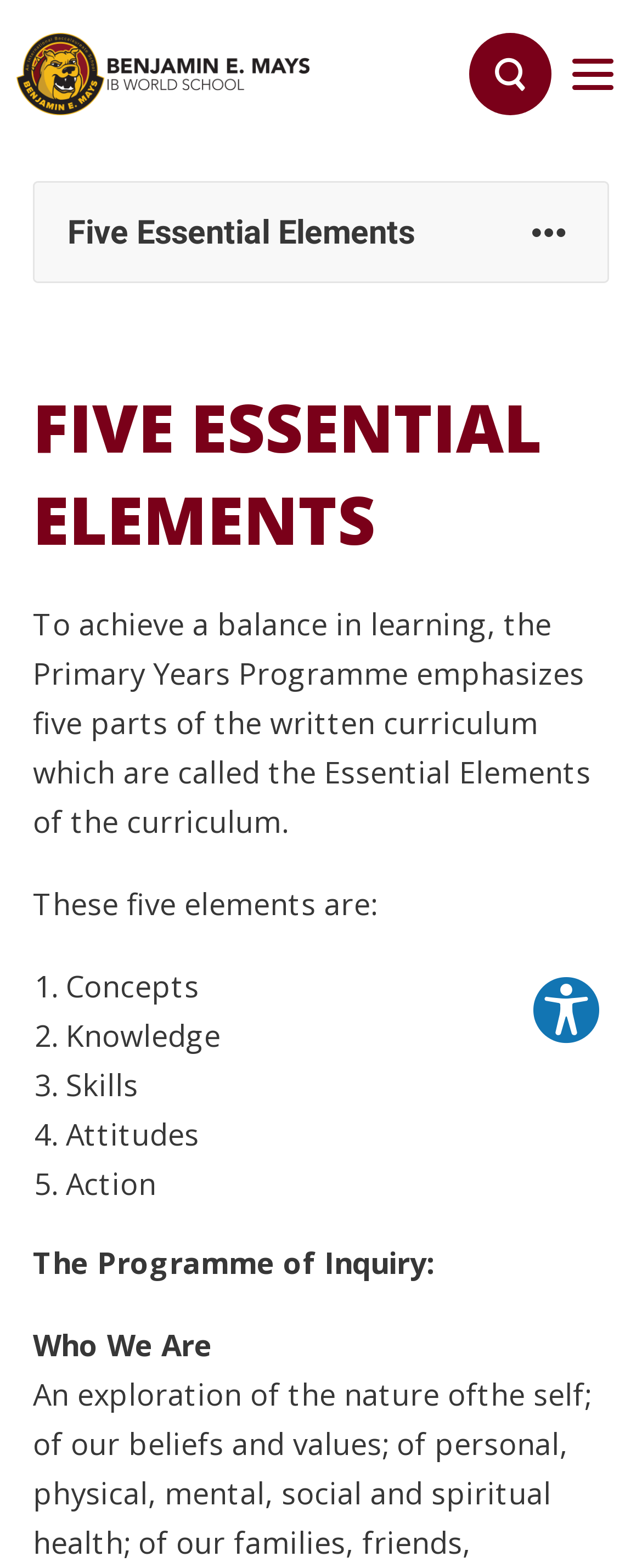Reply to the question with a single word or phrase:
Is the Five Essential Elements navigation expanded?

No